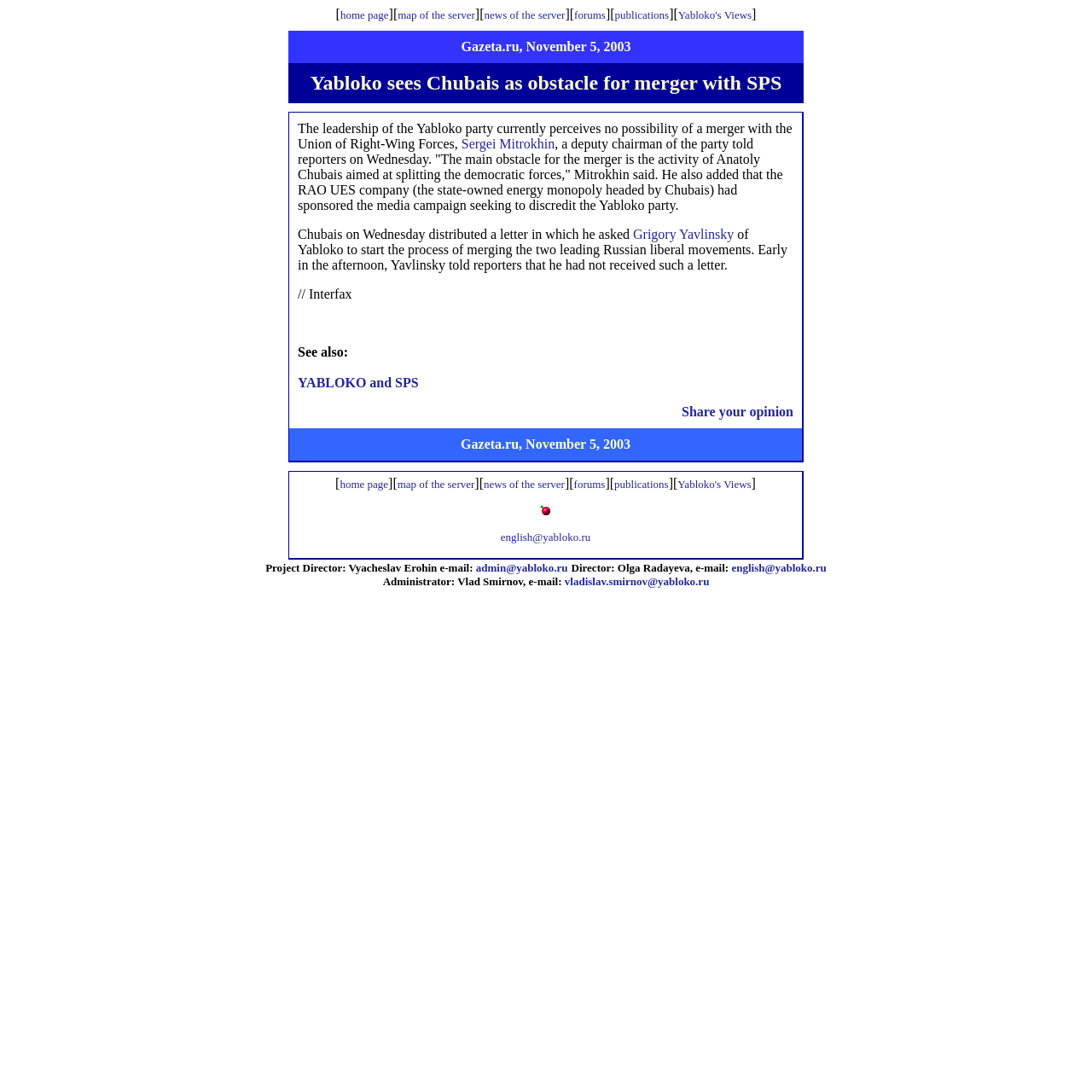Locate the bounding box coordinates of the area to click to fulfill this instruction: "visit Yabloko's Views". The bounding box should be presented as four float numbers between 0 and 1, in the order [left, top, right, bottom].

[0.621, 0.006, 0.688, 0.02]